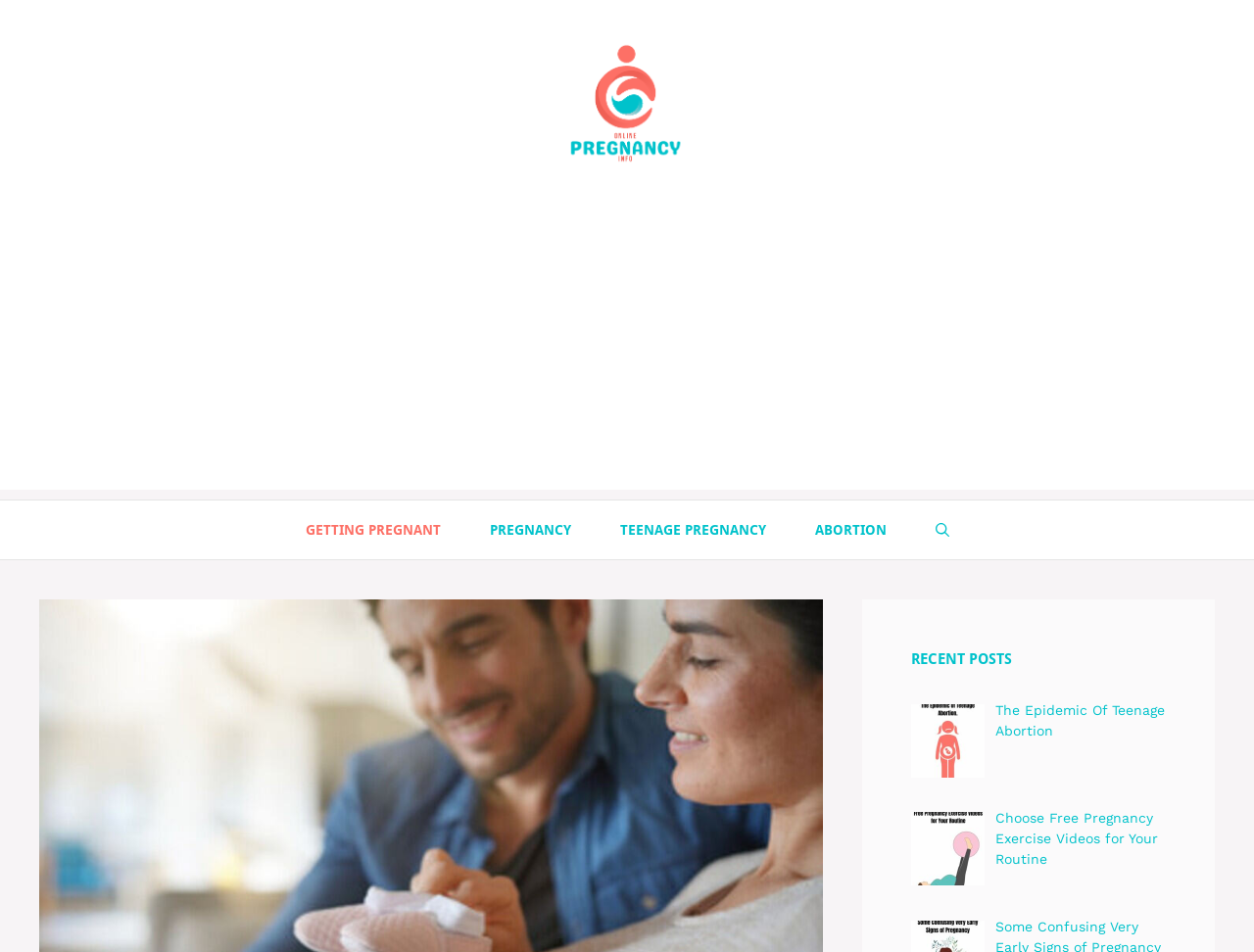Refer to the image and provide an in-depth answer to the question: 
What is the title of the website?

I looked at the banner at the top of the webpage and found the text 'Online Pregnancy Info', which suggests that this is the title of the website.